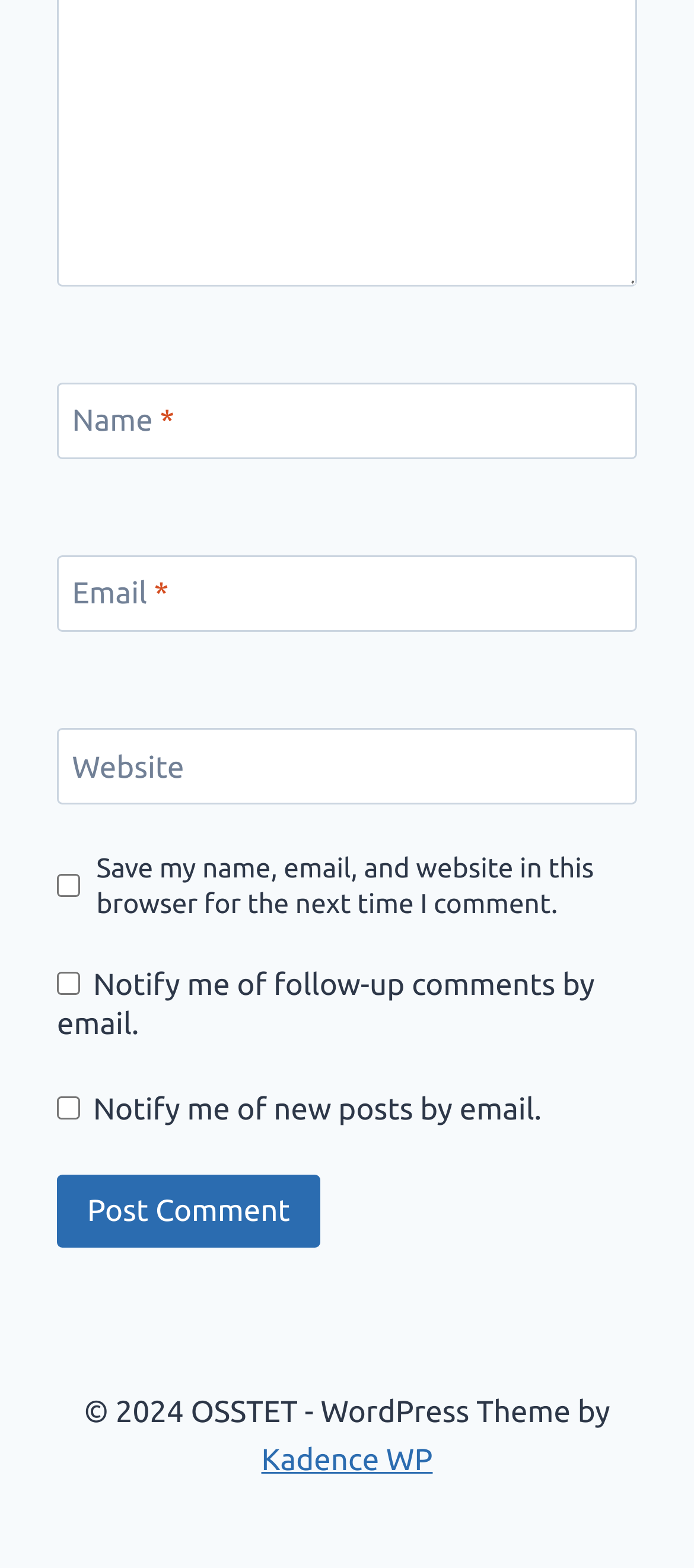Determine the coordinates of the bounding box that should be clicked to complete the instruction: "Click on the HOOPED UP link". The coordinates should be represented by four float numbers between 0 and 1: [left, top, right, bottom].

None